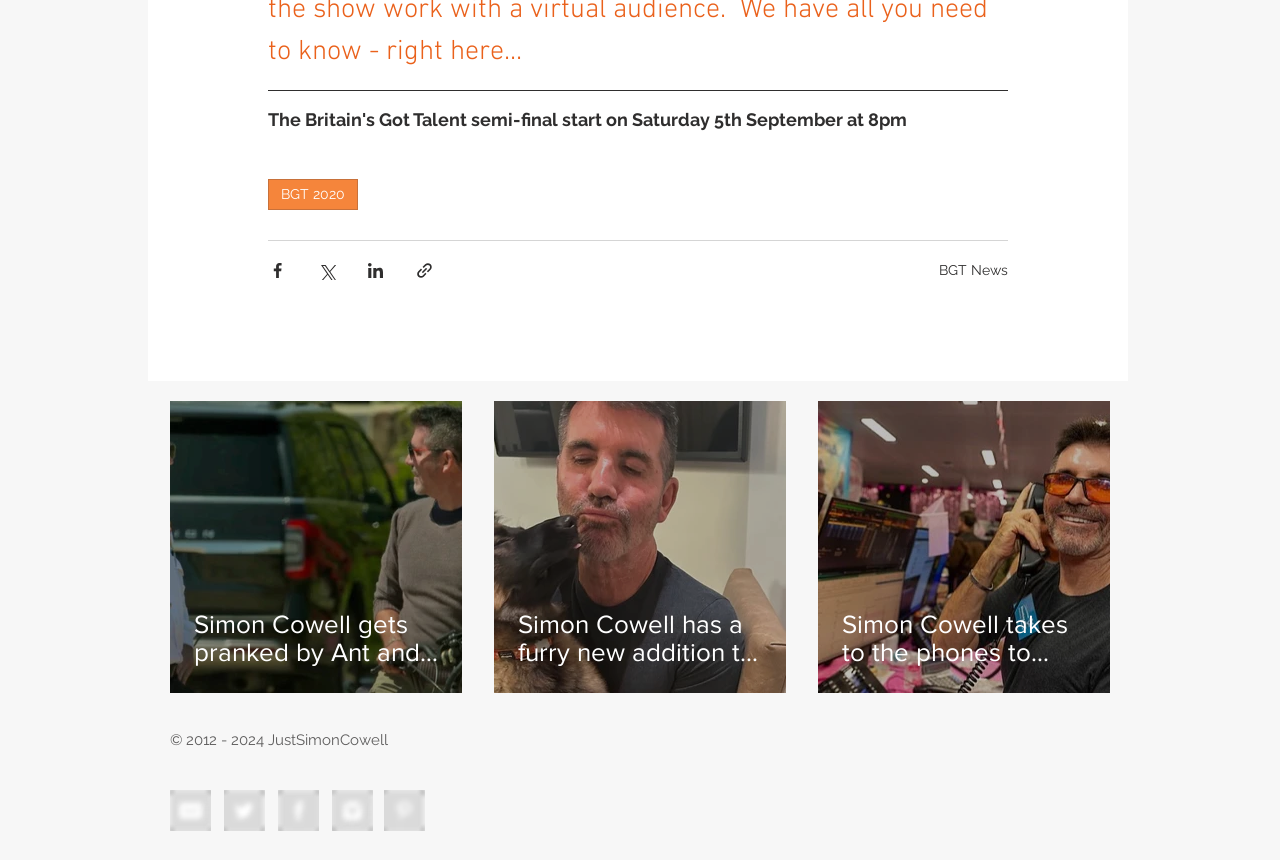Return the bounding box coordinates of the UI element that corresponds to this description: "BGT News". The coordinates must be given as four float numbers in the range of 0 and 1, [left, top, right, bottom].

[0.734, 0.305, 0.788, 0.324]